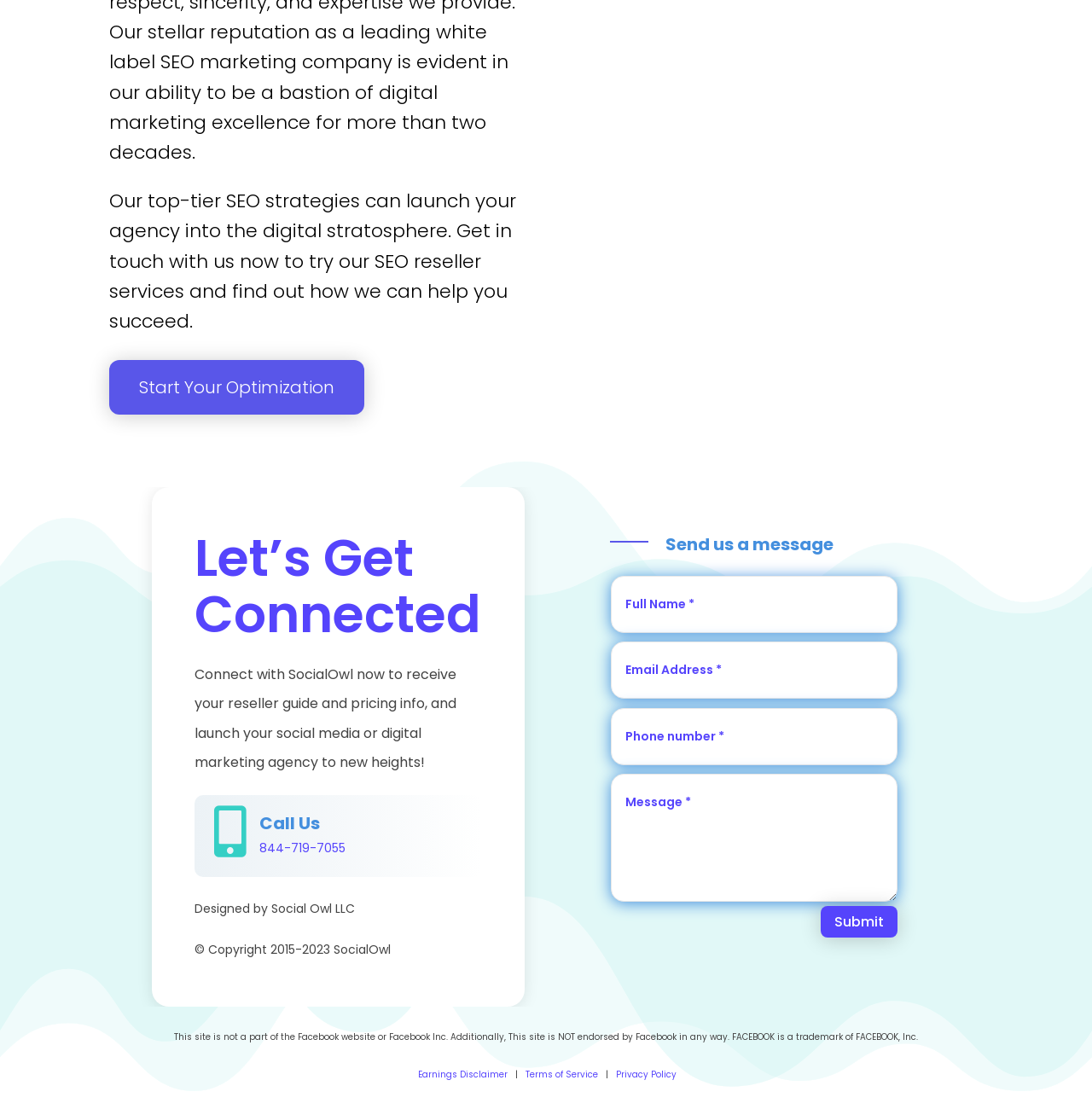Give a concise answer of one word or phrase to the question: 
What is the purpose of the form on the webpage?

send a message